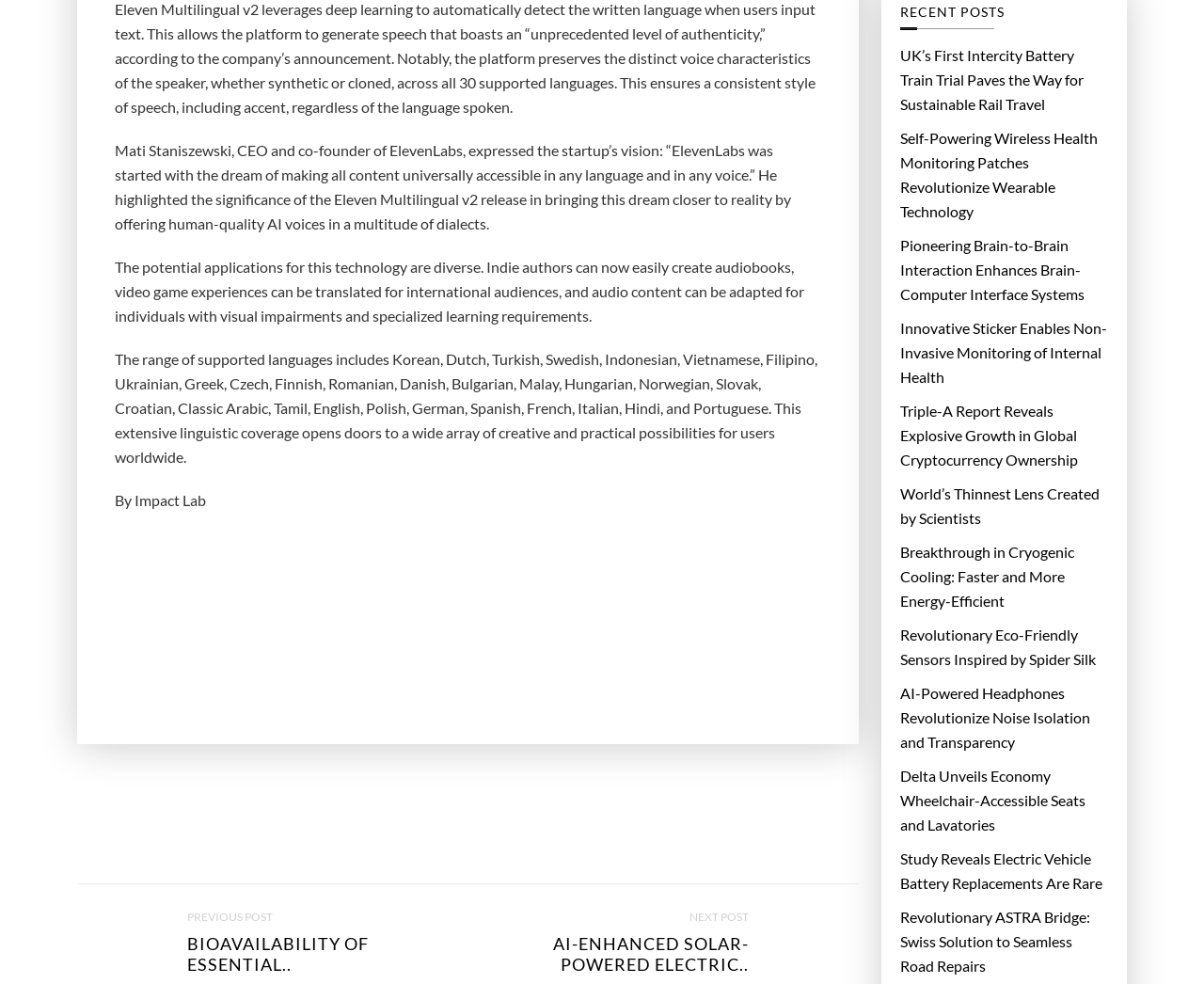Please identify the bounding box coordinates of the region to click in order to complete the task: "Read the article about Mastering Financial Triumph". The coordinates must be four float numbers between 0 and 1, specified as [left, top, right, bottom].

None